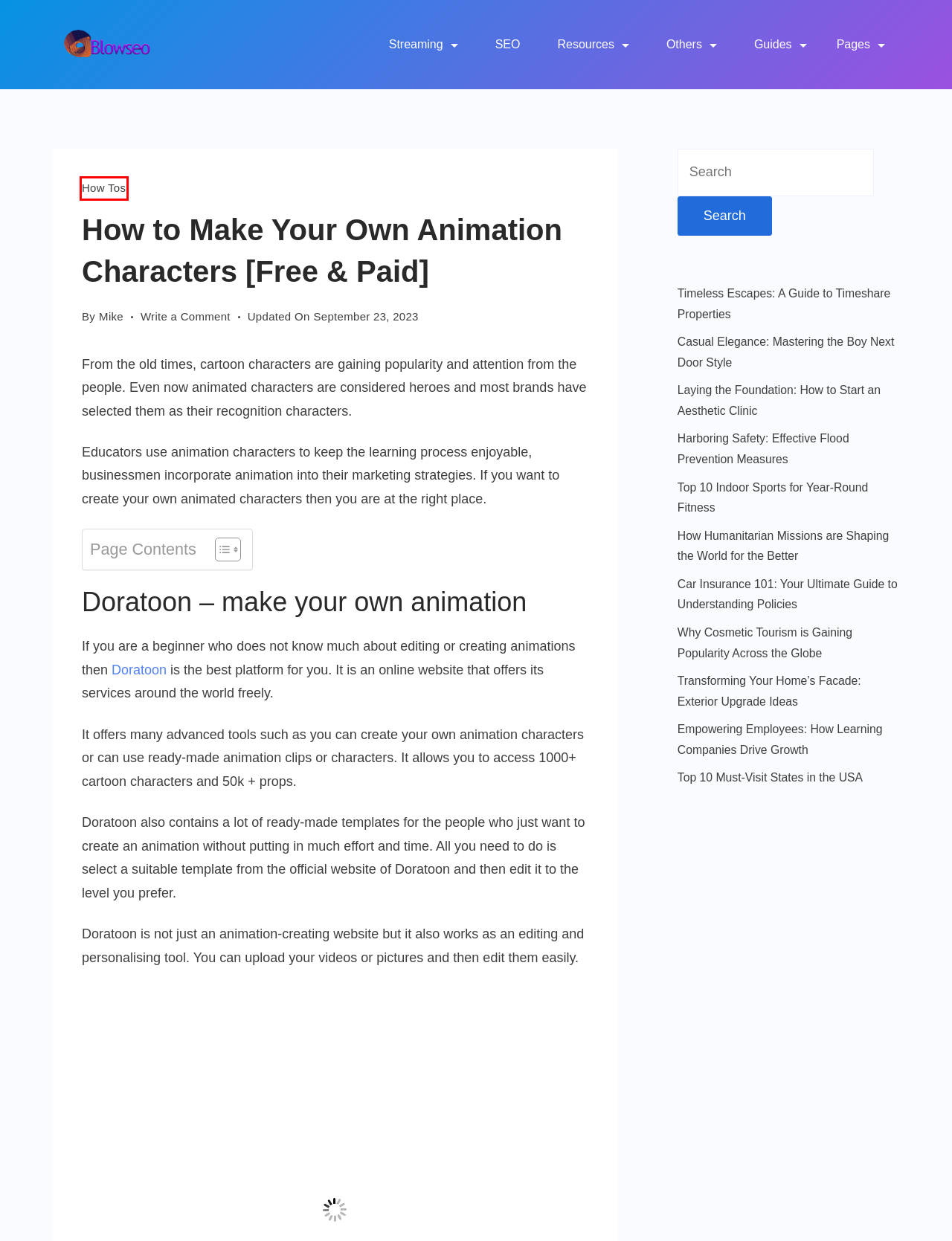You are presented with a screenshot of a webpage that includes a red bounding box around an element. Determine which webpage description best matches the page that results from clicking the element within the red bounding box. Here are the candidates:
A. How Humanitarian Missions are Shaping the World for the Better
B. SEO » Blowseo
C. Empowering Employees: How Learning Companies Drive Growth
D. Laying the Foundation: How to Start an Aesthetic Clinic
E. How Tos » Blowseo
F. Harboring Safety: Effective Flood Prevention Measures
G. Why Cosmetic Tourism is Gaining Popularity Across the Globe
H. Blowseo

E